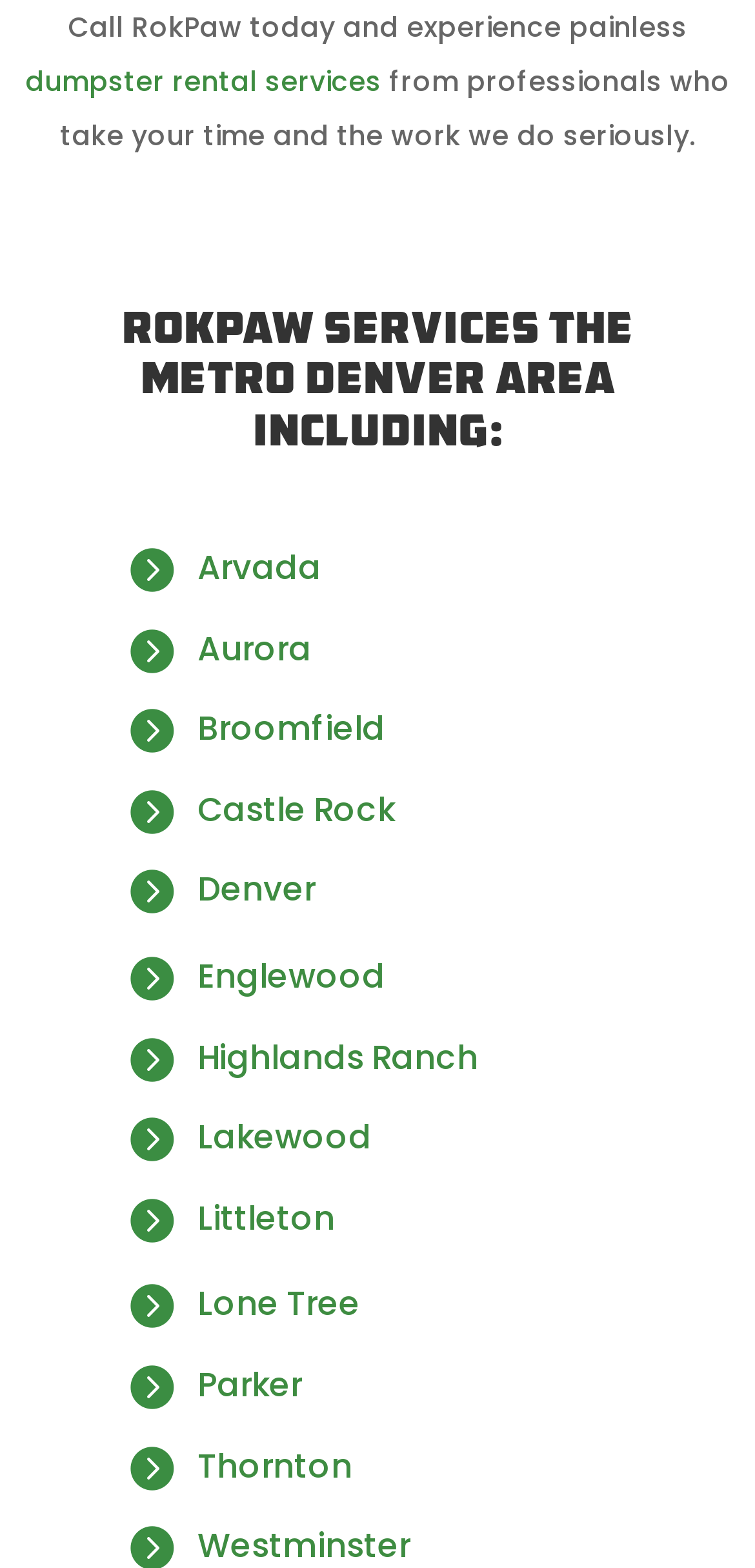From the given element description: "dumpster rental services", find the bounding box for the UI element. Provide the coordinates as four float numbers between 0 and 1, in the order [left, top, right, bottom].

[0.033, 0.039, 0.505, 0.064]